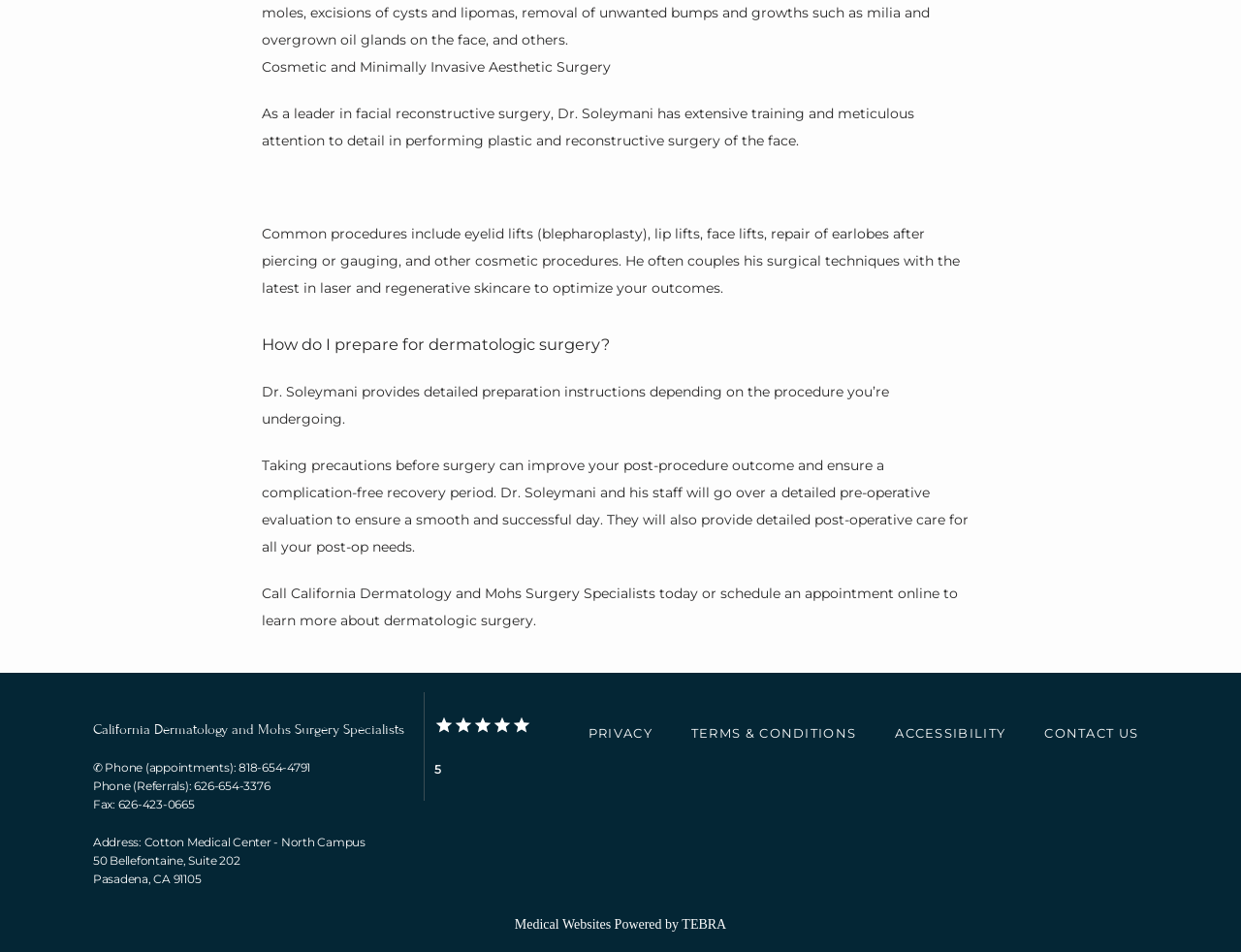What is the phone number for appointments? Based on the image, give a response in one word or a short phrase.

818-654-4791